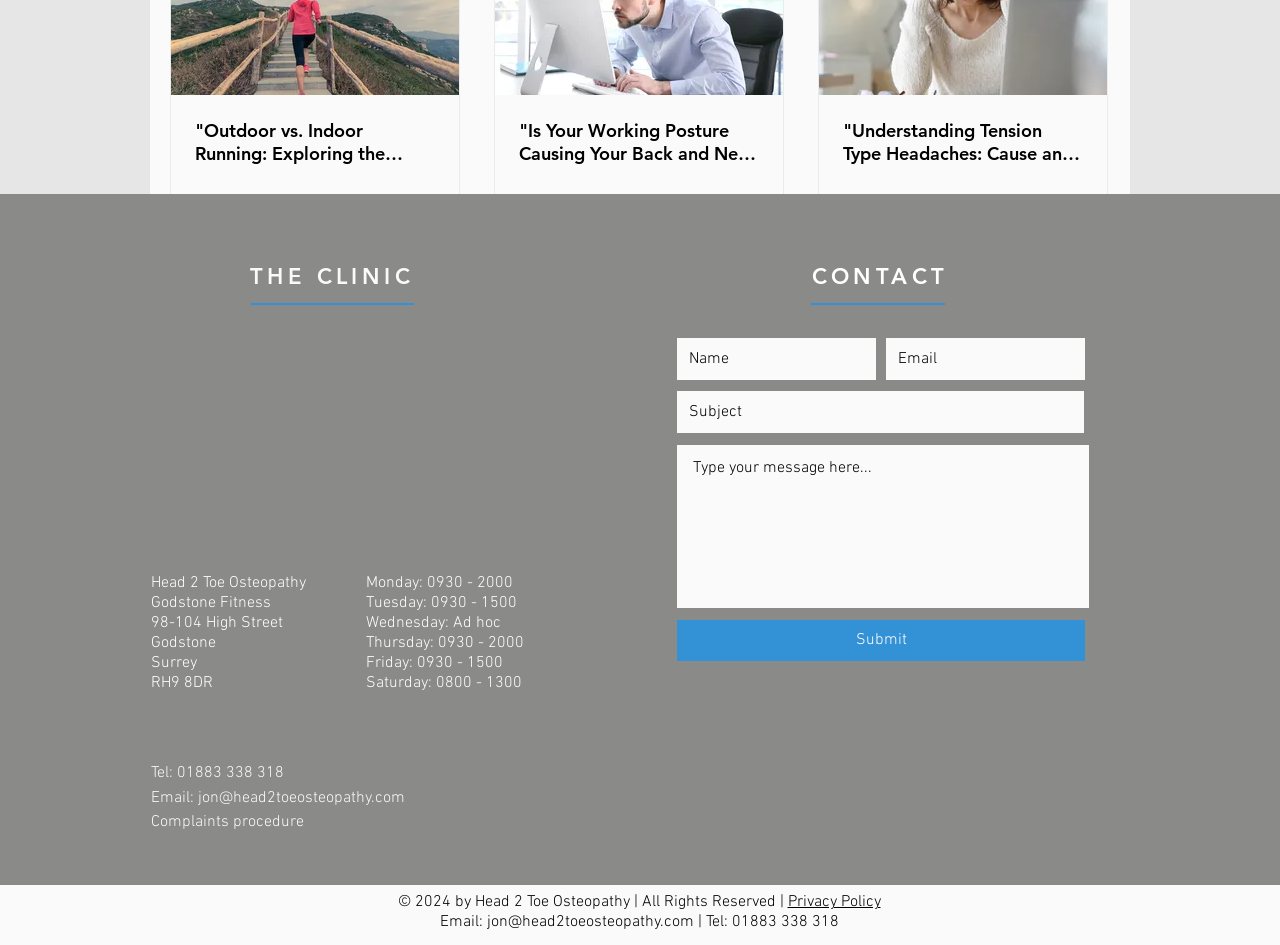Locate the bounding box for the described UI element: "parent_node: THE CLINIC". Ensure the coordinates are four float numbers between 0 and 1, formatted as [left, top, right, bottom].

[0.117, 0.358, 0.44, 0.58]